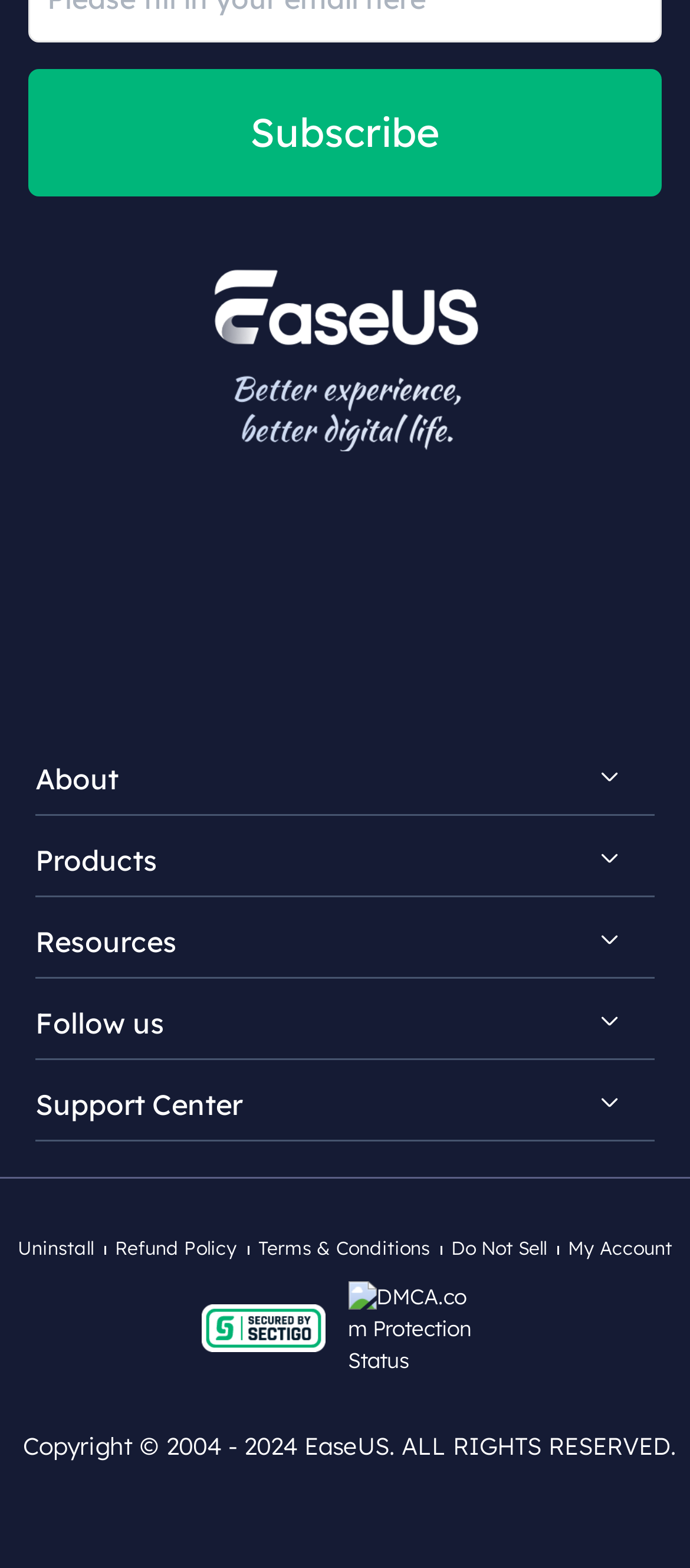Based on the element description: "", identify the UI element and provide its bounding box coordinates. Use four float numbers between 0 and 1, [left, top, right, bottom].

[0.287, 0.688, 0.379, 0.729]